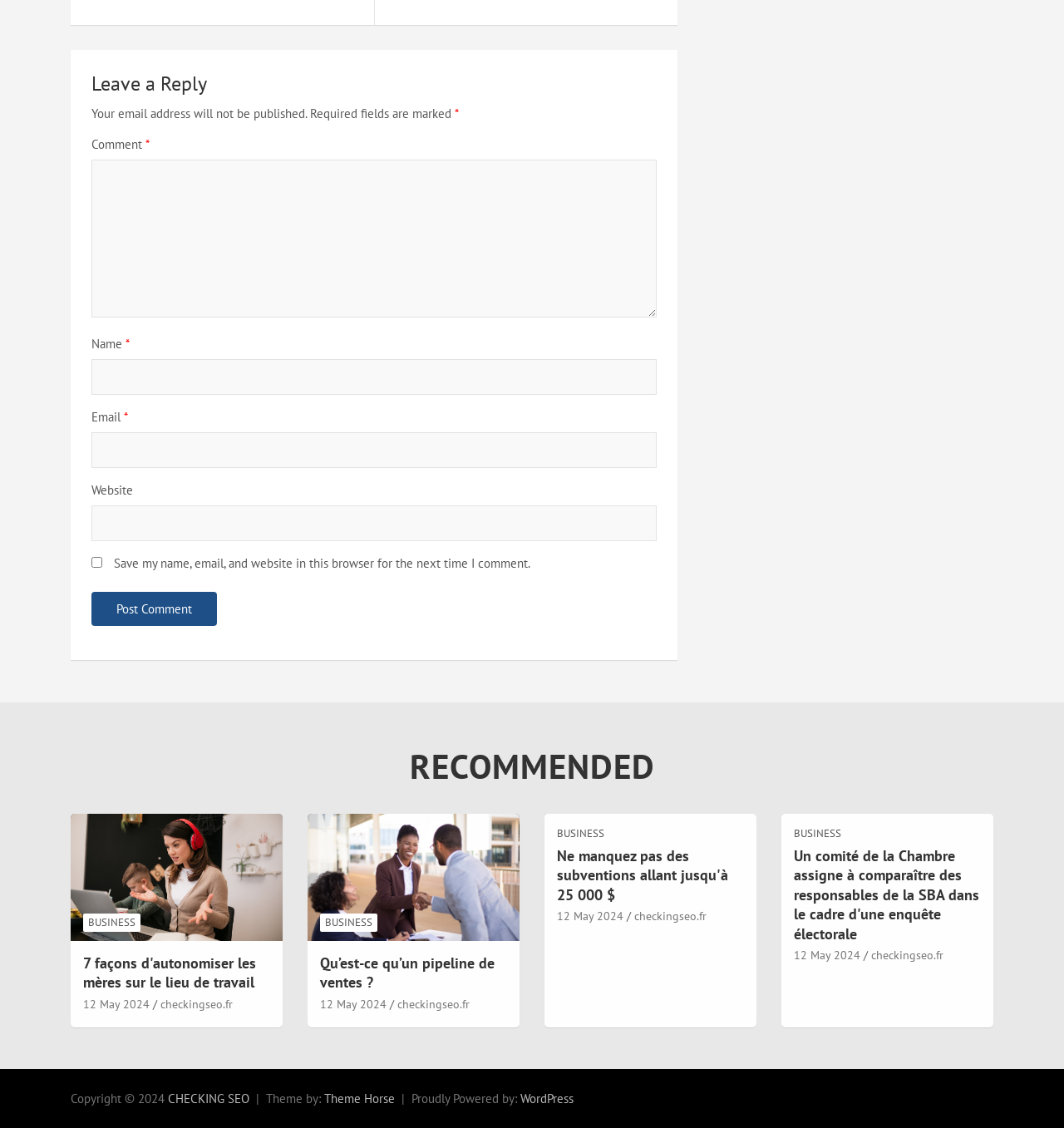Find the bounding box coordinates for the area that should be clicked to accomplish the instruction: "Read the article '7 façons d’autonomiser les mères sur le lieu de travail'".

[0.078, 0.845, 0.254, 0.88]